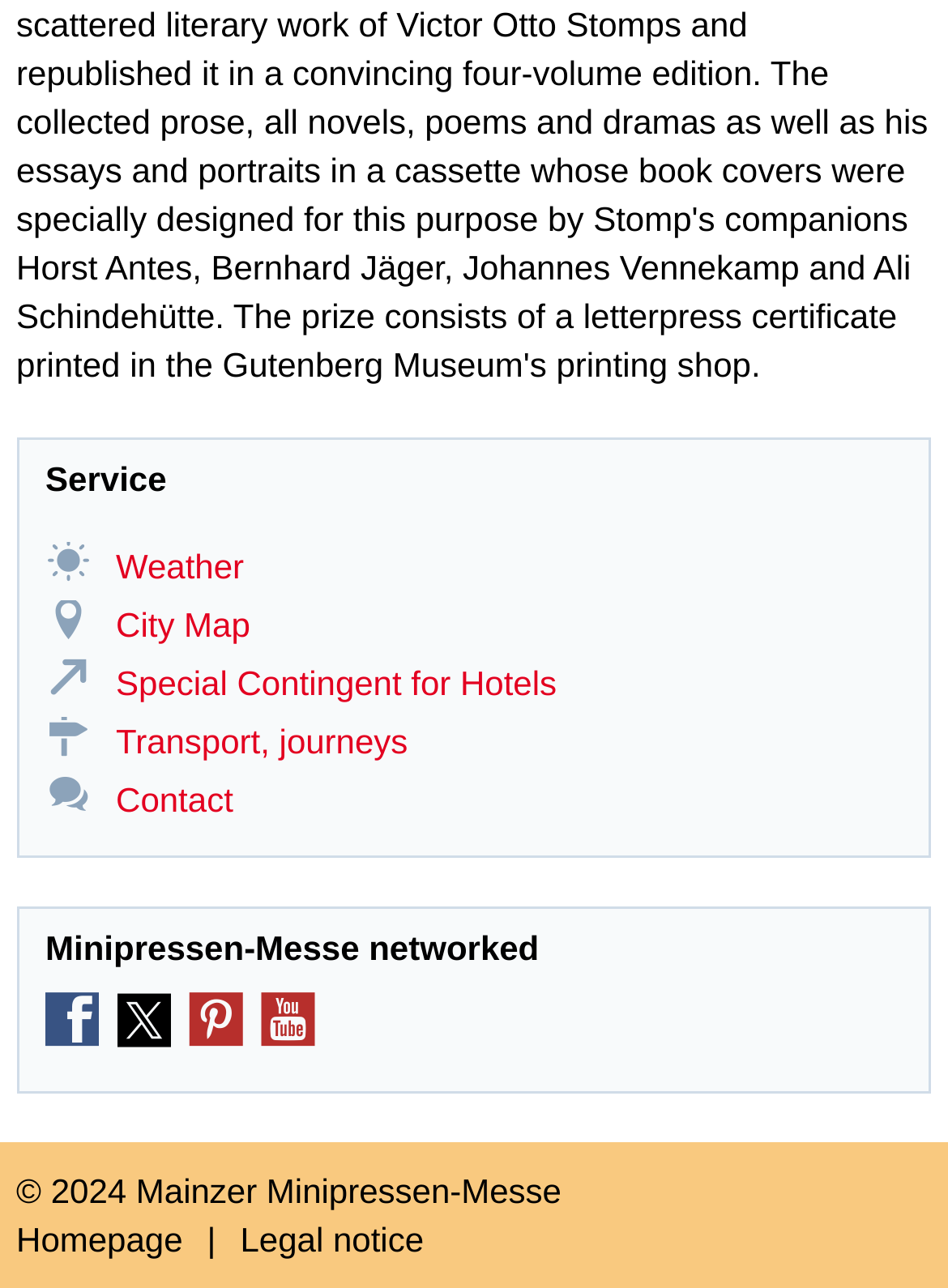Can you determine the bounding box coordinates of the area that needs to be clicked to fulfill the following instruction: "Read about Urvashi Rautela's achievement"?

None